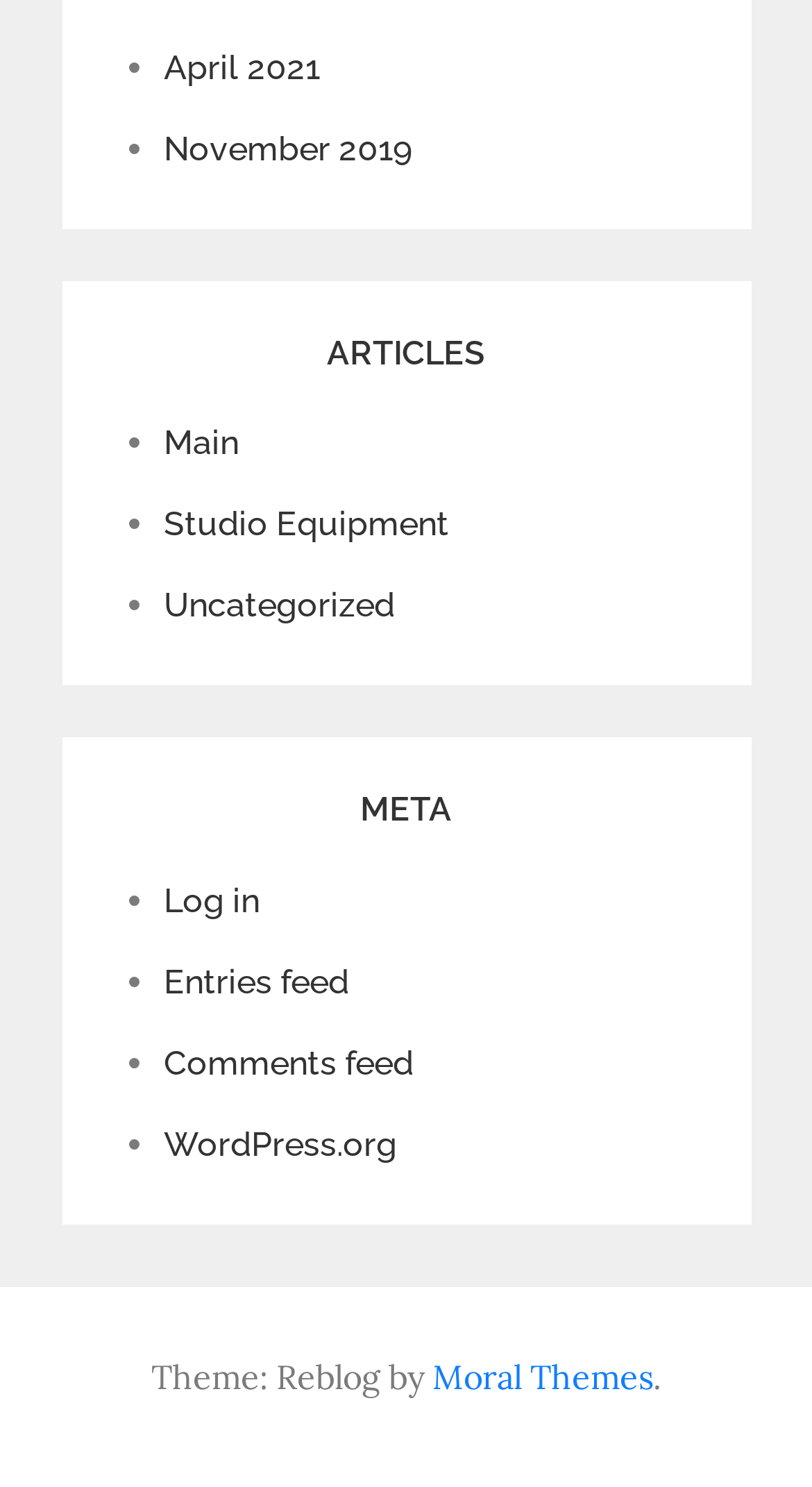Return the bounding box coordinates of the UI element that corresponds to this description: "Entries feed". The coordinates must be given as four float numbers in the range of 0 and 1, [left, top, right, bottom].

[0.201, 0.647, 0.429, 0.674]